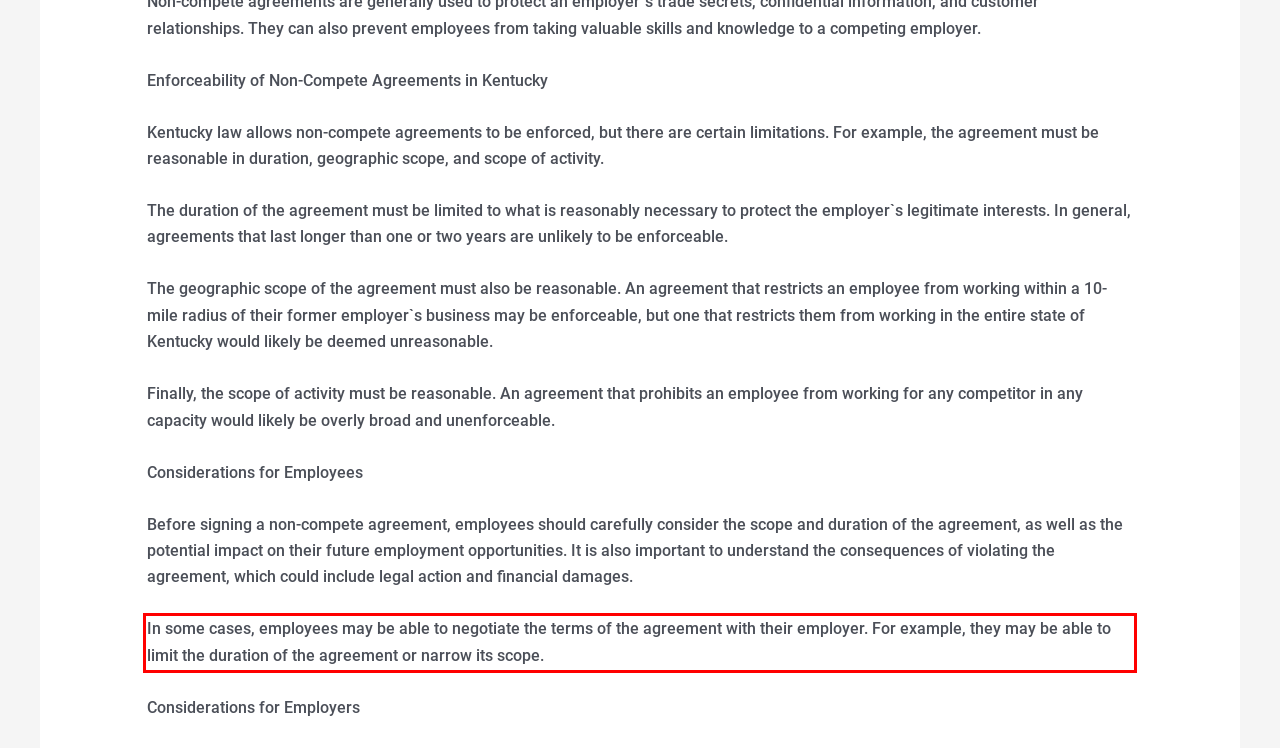Identify and transcribe the text content enclosed by the red bounding box in the given screenshot.

In some cases, employees may be able to negotiate the terms of the agreement with their employer. For example, they may be able to limit the duration of the agreement or narrow its scope.